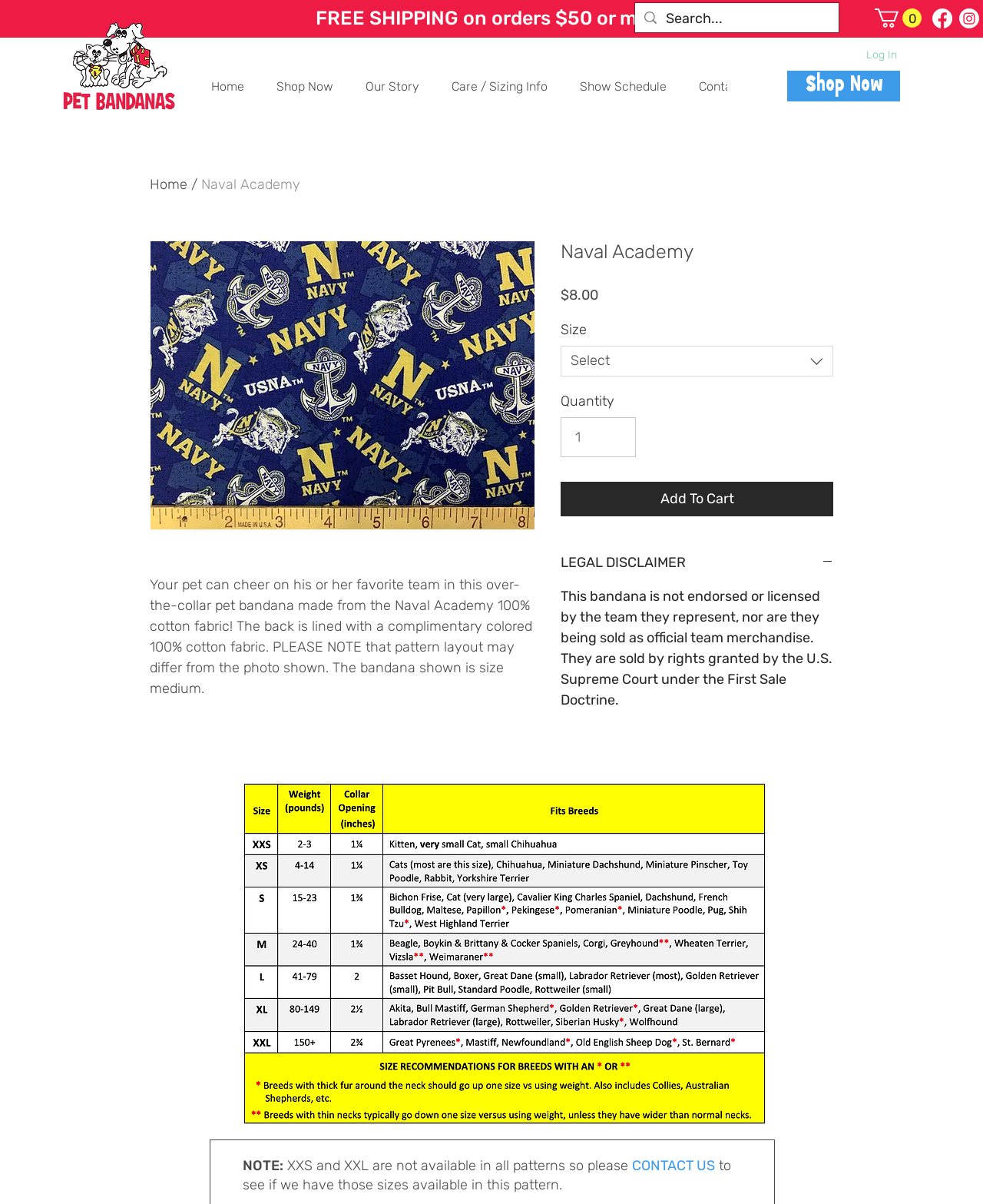Please reply with a single word or brief phrase to the question: 
What is the size range of the pet bandana?

XXS to XXL